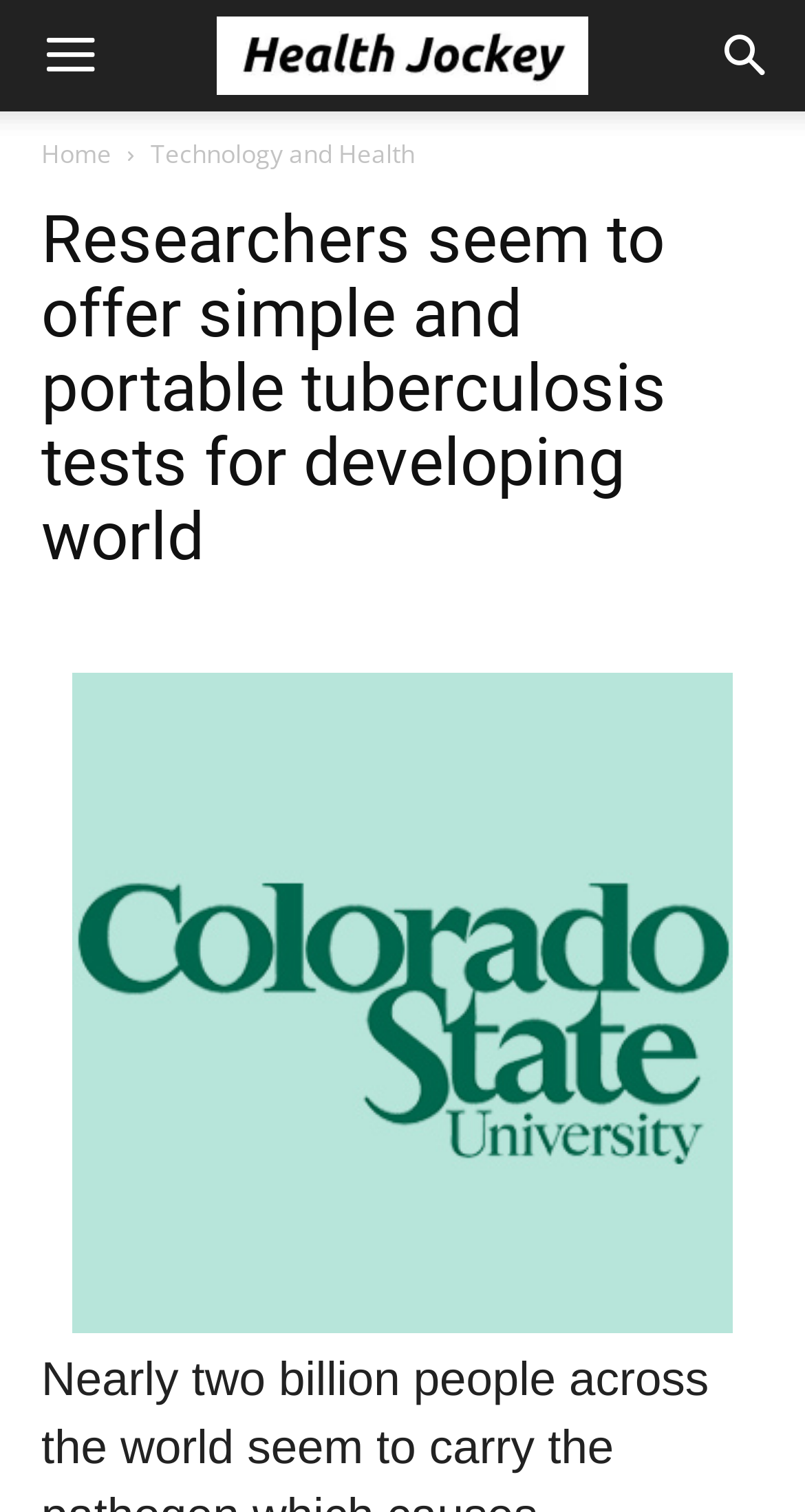What is the purpose of the website?
Kindly answer the question with as much detail as you can.

I inferred the answer by looking at the overall structure of the webpage and the presence of articles and categories related to health, which suggests that the website is intended to provide health-related information.